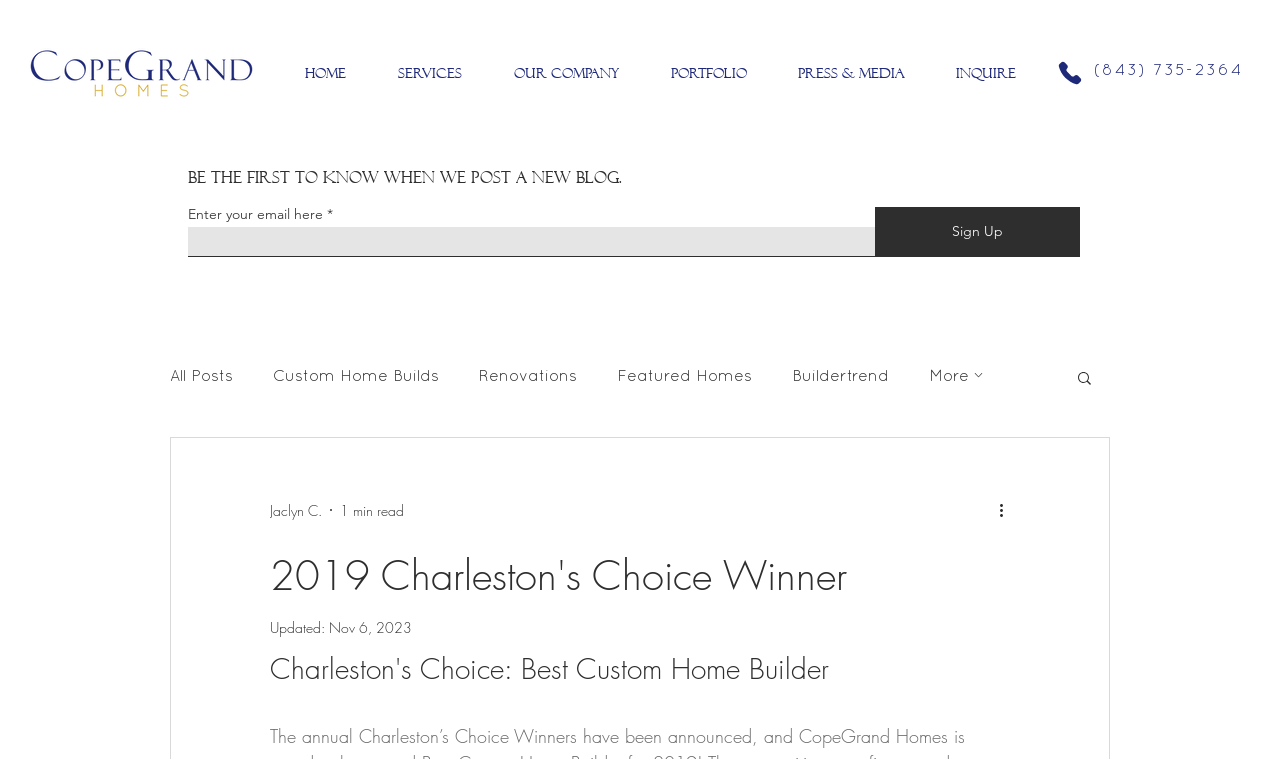Can you look at the image and give a comprehensive answer to the question:
What is the company name on the logo?

I found the company name 'CopeGrand Homes' on the logo by looking at the image element with the description 'CopeGrand Homes-Full Color-PNG.png' and bounding box coordinates [0.023, 0.053, 0.198, 0.141].